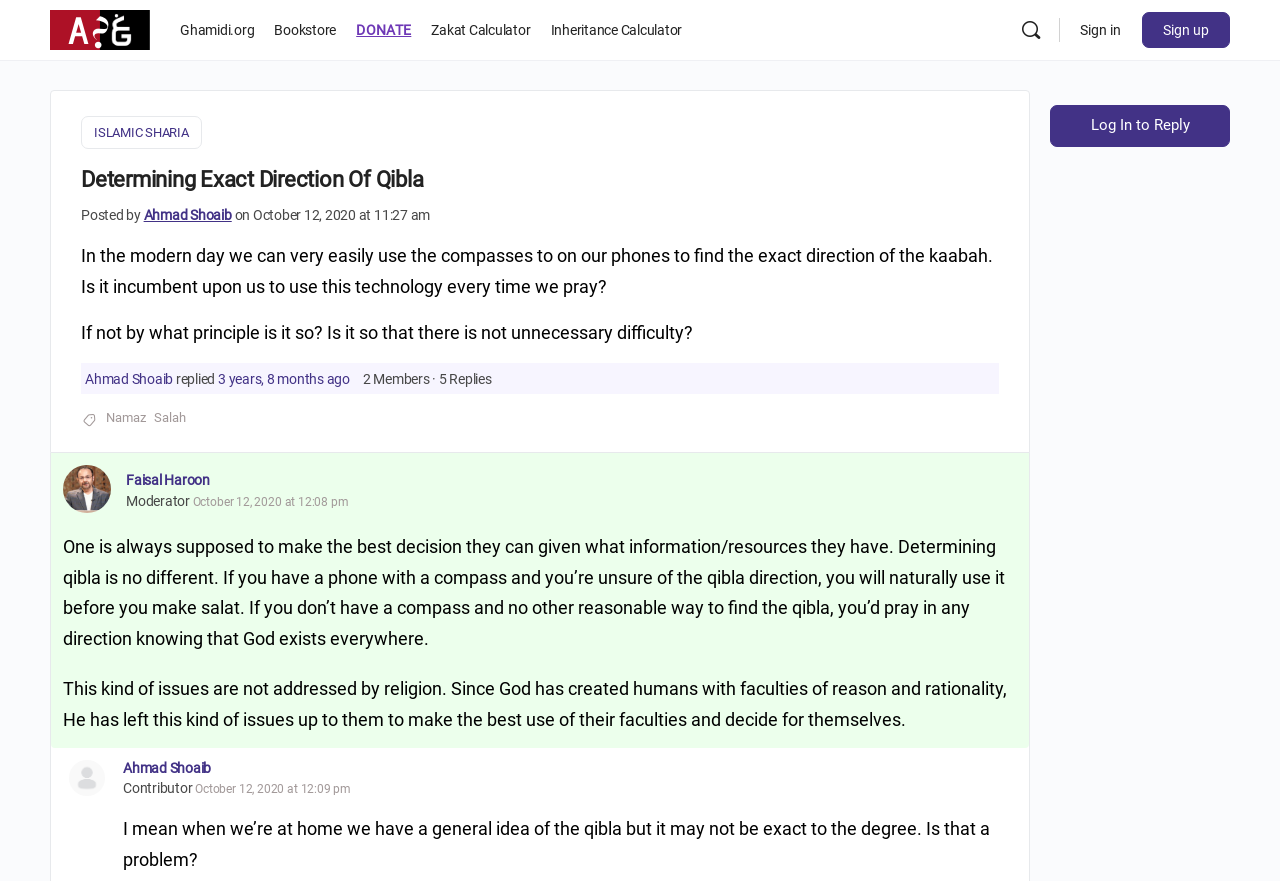Construct a comprehensive description capturing every detail on the webpage.

The webpage is about a discussion forum on Islamic Sharia, specifically on the topic of determining the exact direction of Qibla. At the top, there are several links to navigate to different sections of the website, including Ghamidi.org, Bookstore, DONATE, Zakat Calculator, and Inheritance Calculator. On the top right, there is a search icon and links to sign in and sign up.

Below the navigation links, there is a heading that reads "Determining Exact Direction Of Qibla" followed by a brief description of the topic. The description is divided into two paragraphs, which discuss the use of technology to find the exact direction of Qibla and the principle behind it.

Underneath the description, there are several comments and replies from users, including Ahmad Shoaib and Faisal Haroon. Each comment has a username, timestamp, and a reply count. The comments are indented to show the hierarchical structure of the conversation.

Faisal Haroon's comment is the longest and most detailed, spanning several lines. It discusses the importance of making the best decision based on available information and resources when determining the direction of Qibla. Ahmad Shoaib's comment is shorter and asks a question about the exactness of Qibla direction when at home.

At the bottom of the page, there is a link to log in to reply to the discussion. Overall, the webpage is a forum for discussing Islamic Sharia and features a conversation about determining the direction of Qibla.